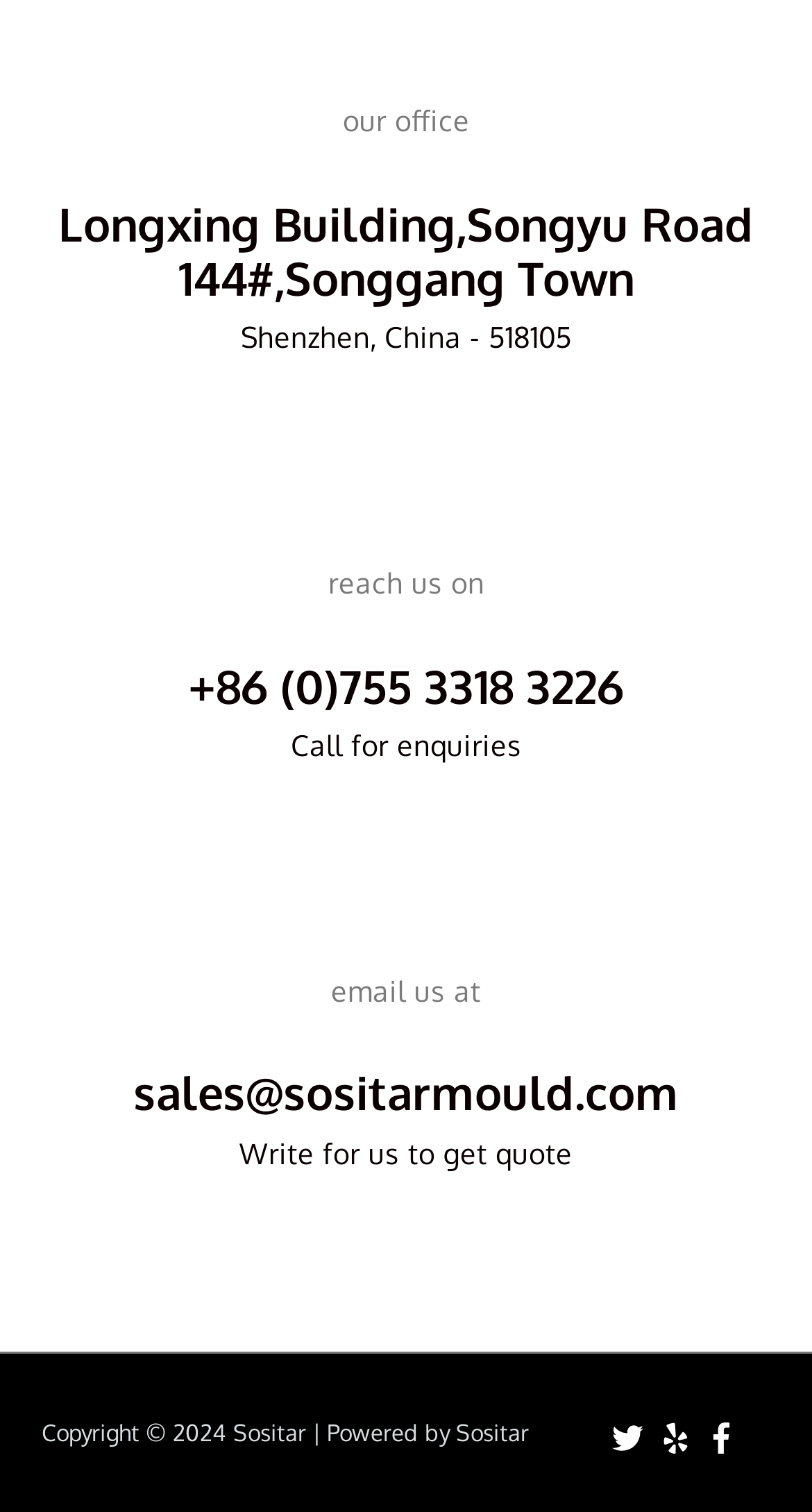What is the address of the office?
Using the visual information from the image, give a one-word or short-phrase answer.

Longxing Building, Songyu Road 144#, Songgang Town